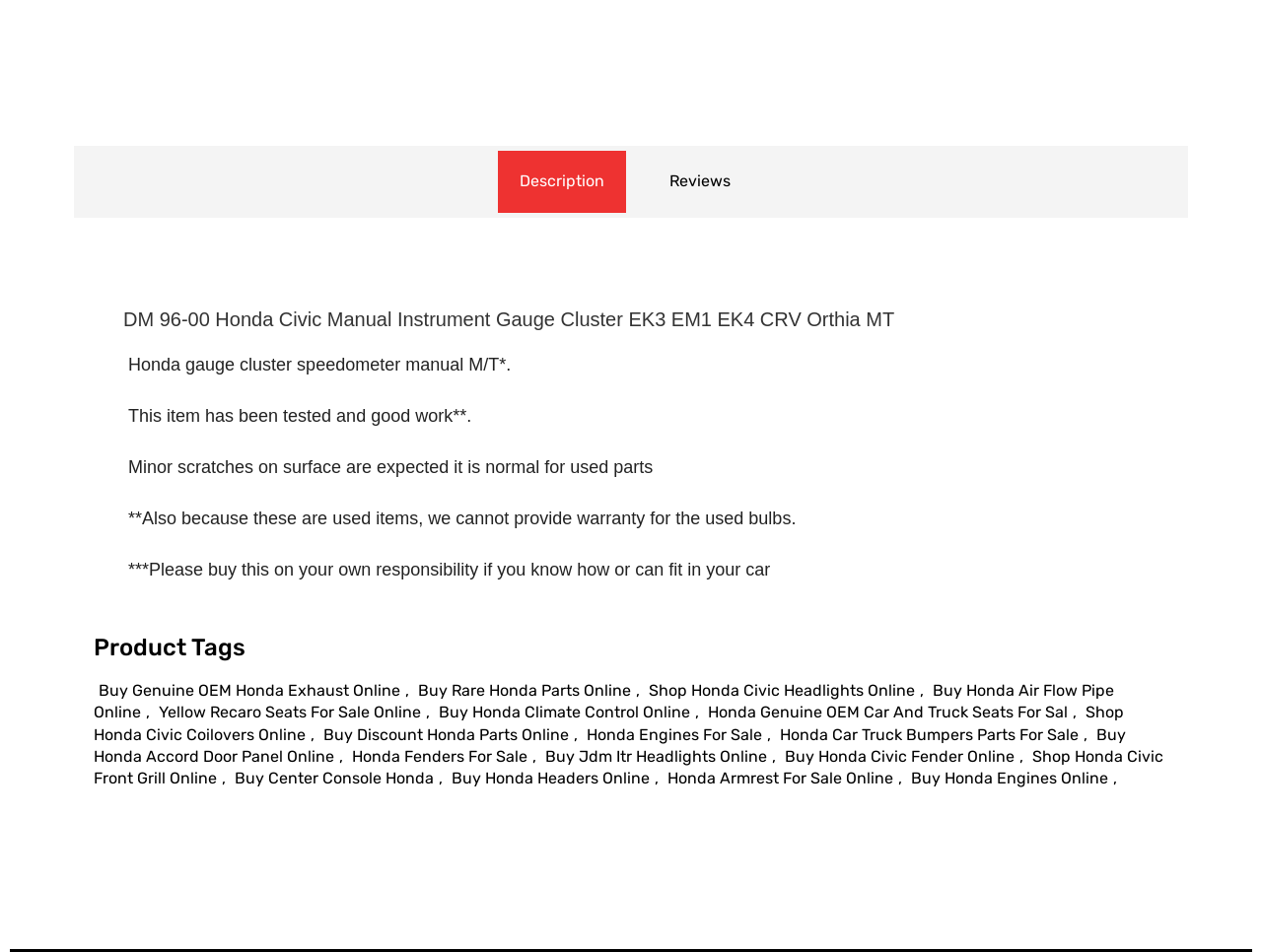Mark the bounding box of the element that matches the following description: "Honda Engines For Sale".

[0.461, 0.756, 0.608, 0.786]